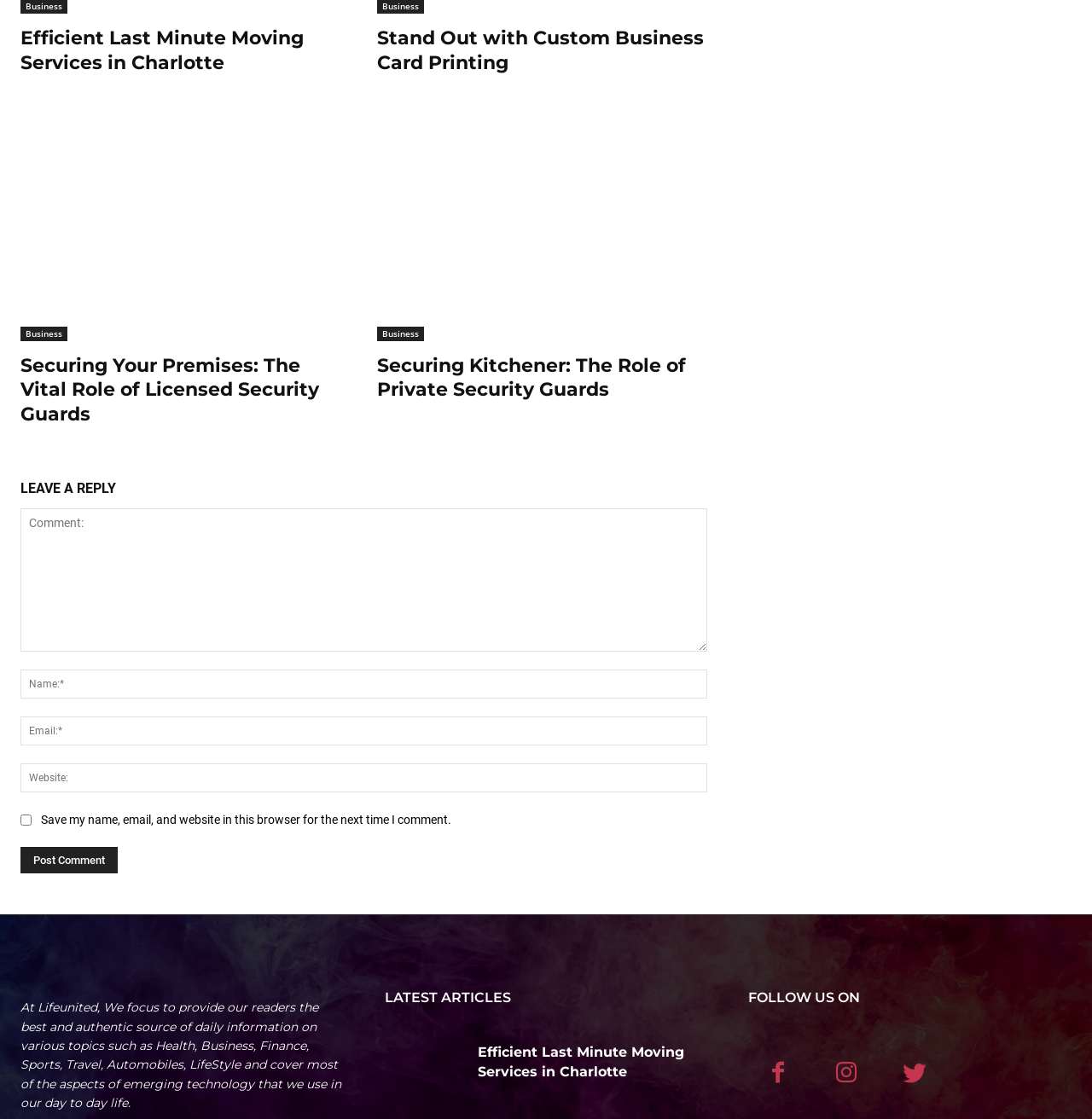Kindly determine the bounding box coordinates of the area that needs to be clicked to fulfill this instruction: "Read 'Securing Your Premises: The Vital Role of Licensed Security Guards'".

[0.019, 0.316, 0.322, 0.38]